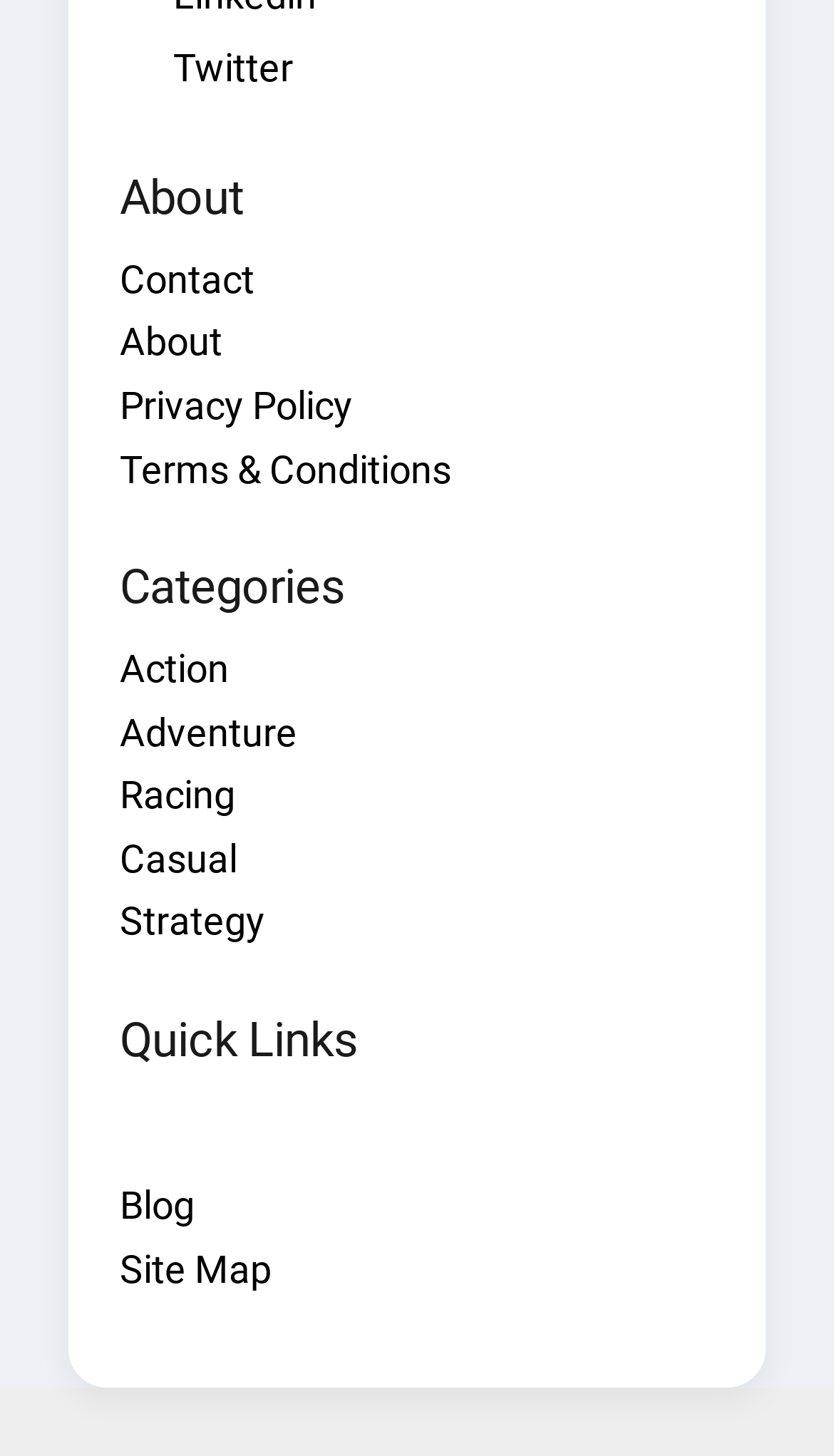Give a succinct answer to this question in a single word or phrase: 
What is the second link under the 'About' section?

About